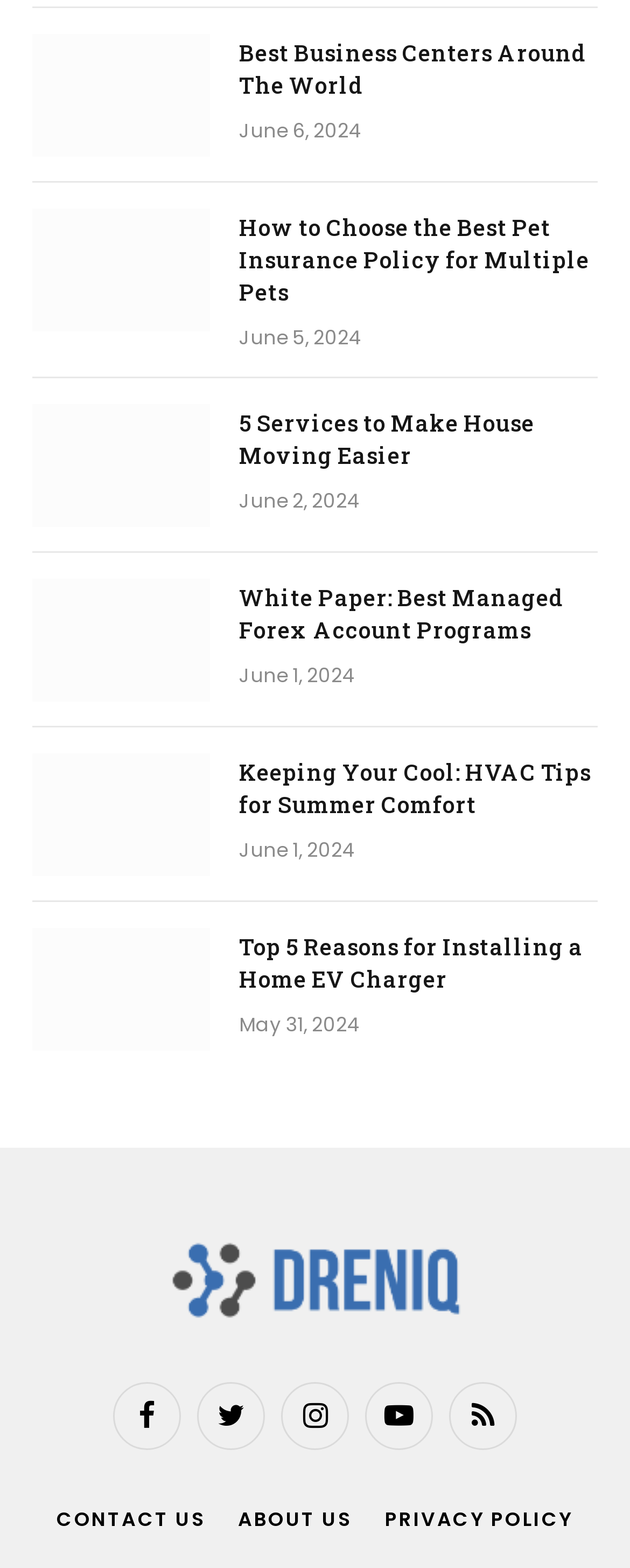Please specify the bounding box coordinates of the region to click in order to perform the following instruction: "Contact us".

[0.09, 0.96, 0.327, 0.977]